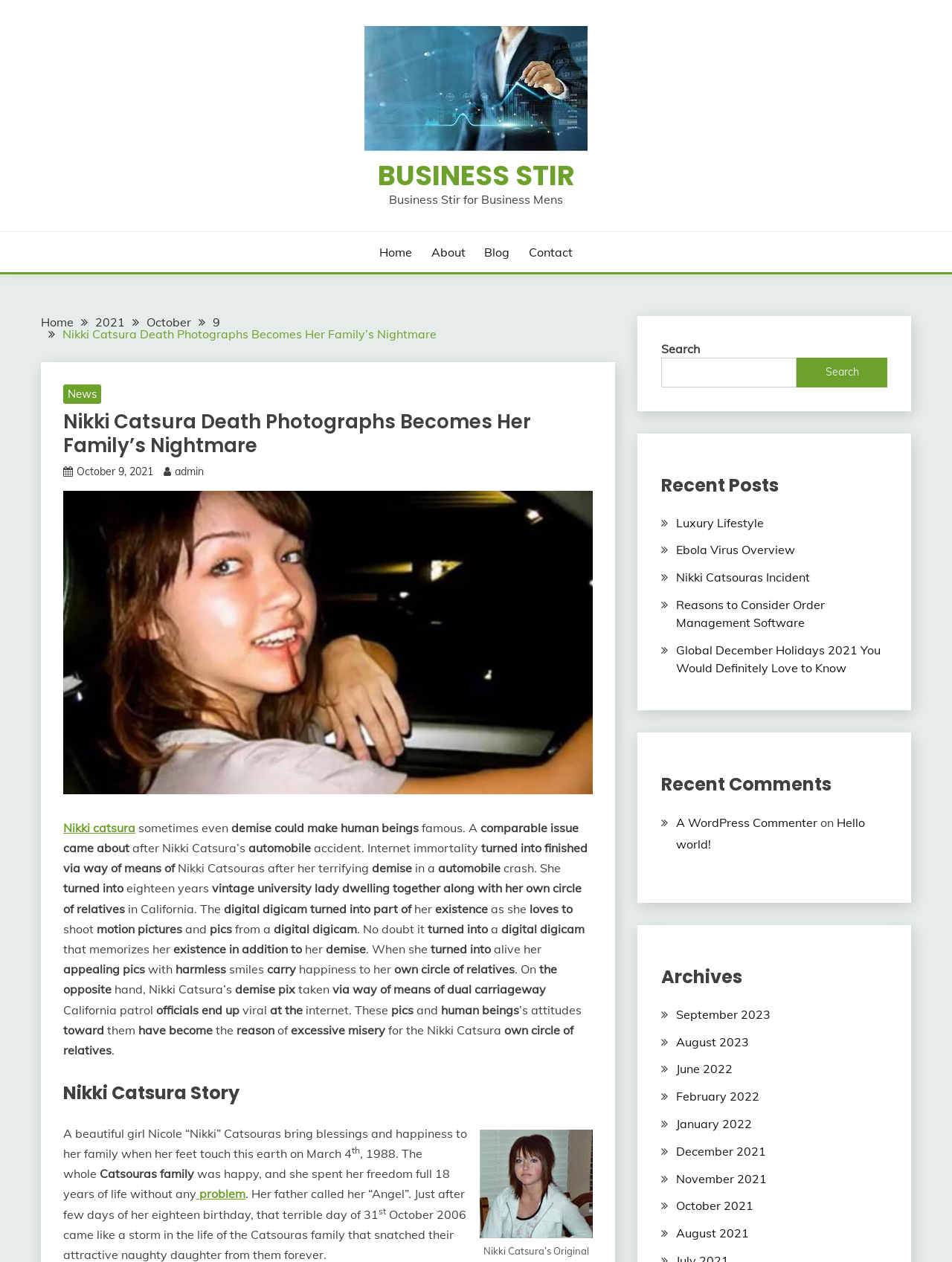Identify the bounding box coordinates of the section to be clicked to complete the task described by the following instruction: "Click the 'ADD COMMENT' button". The coordinates should be four float numbers between 0 and 1, formatted as [left, top, right, bottom].

None